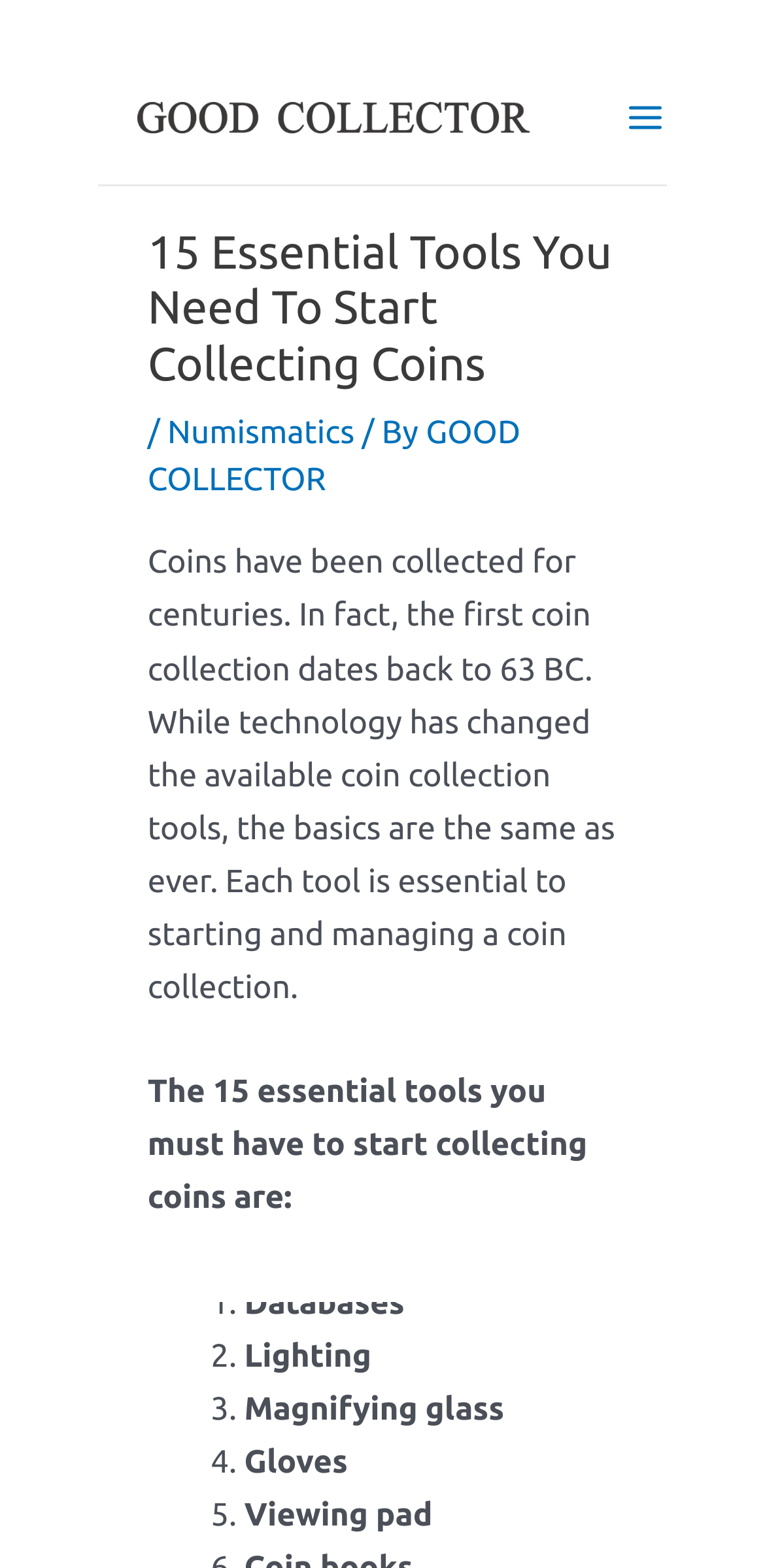What is the name of the website? Analyze the screenshot and reply with just one word or a short phrase.

Good Collector